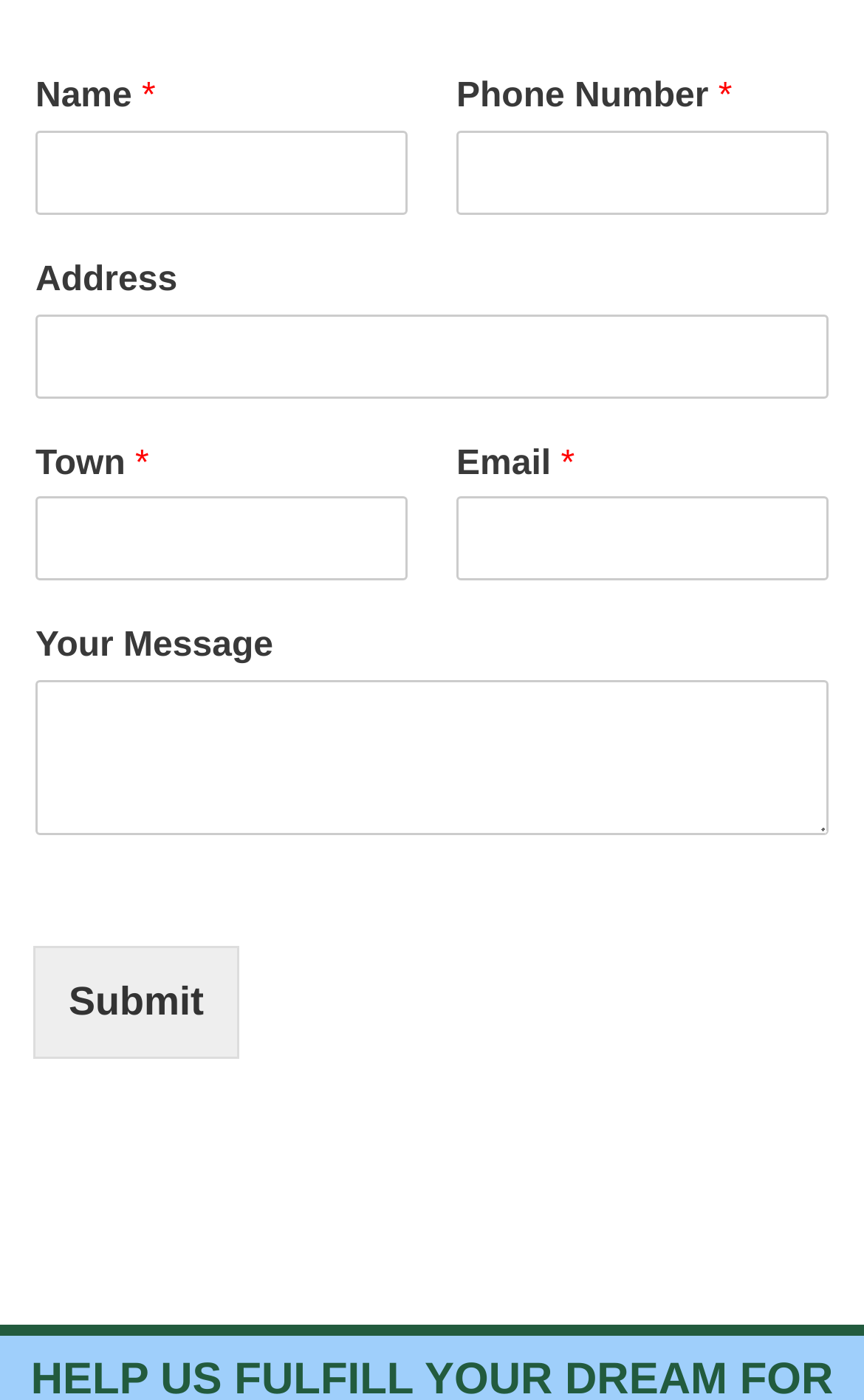Please determine the bounding box coordinates for the element with the description: "Side panel".

None